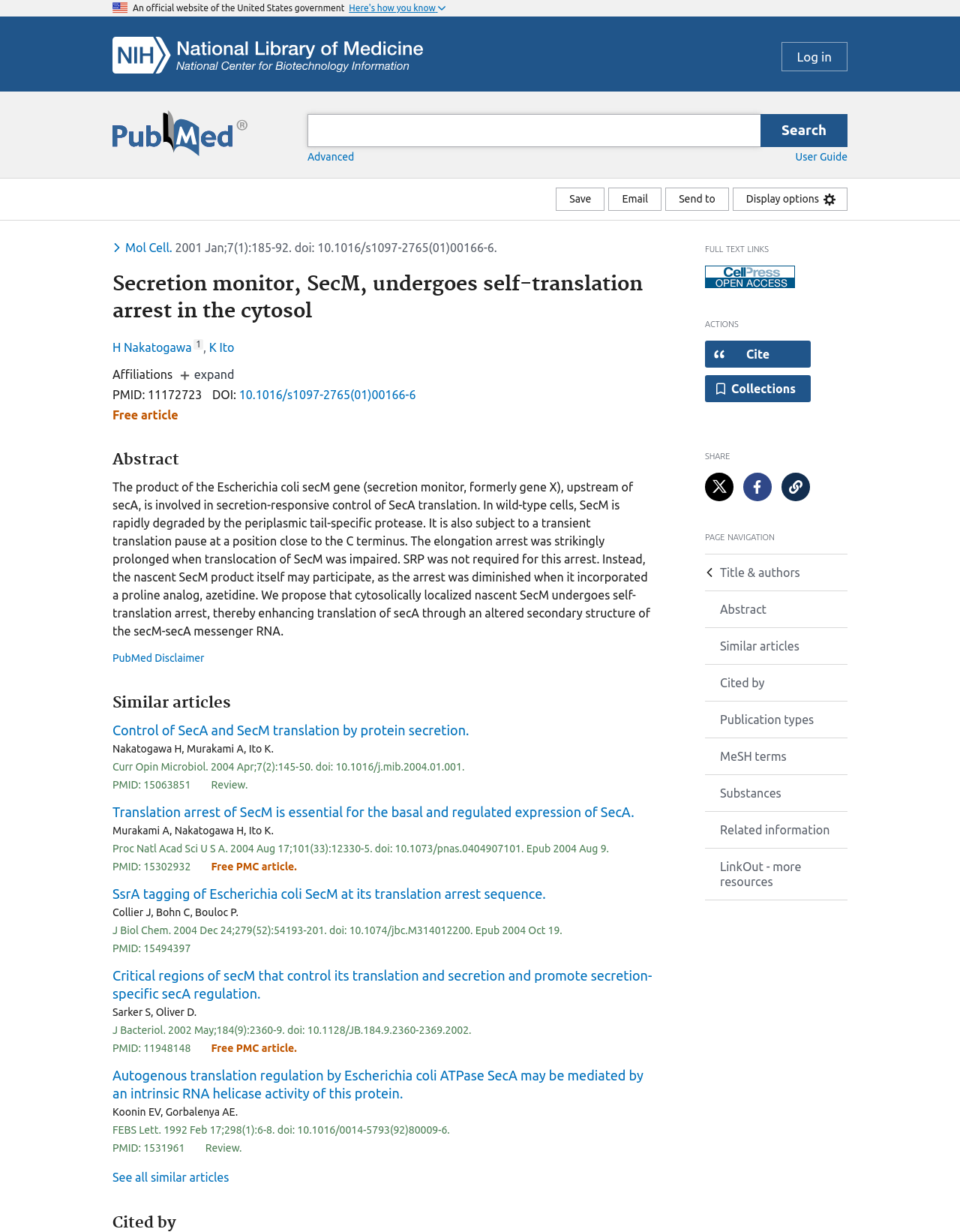Answer in one word or a short phrase: 
What is the title of the article?

Secretion monitor, SecM, undergoes self-translation arrest in the cytosol